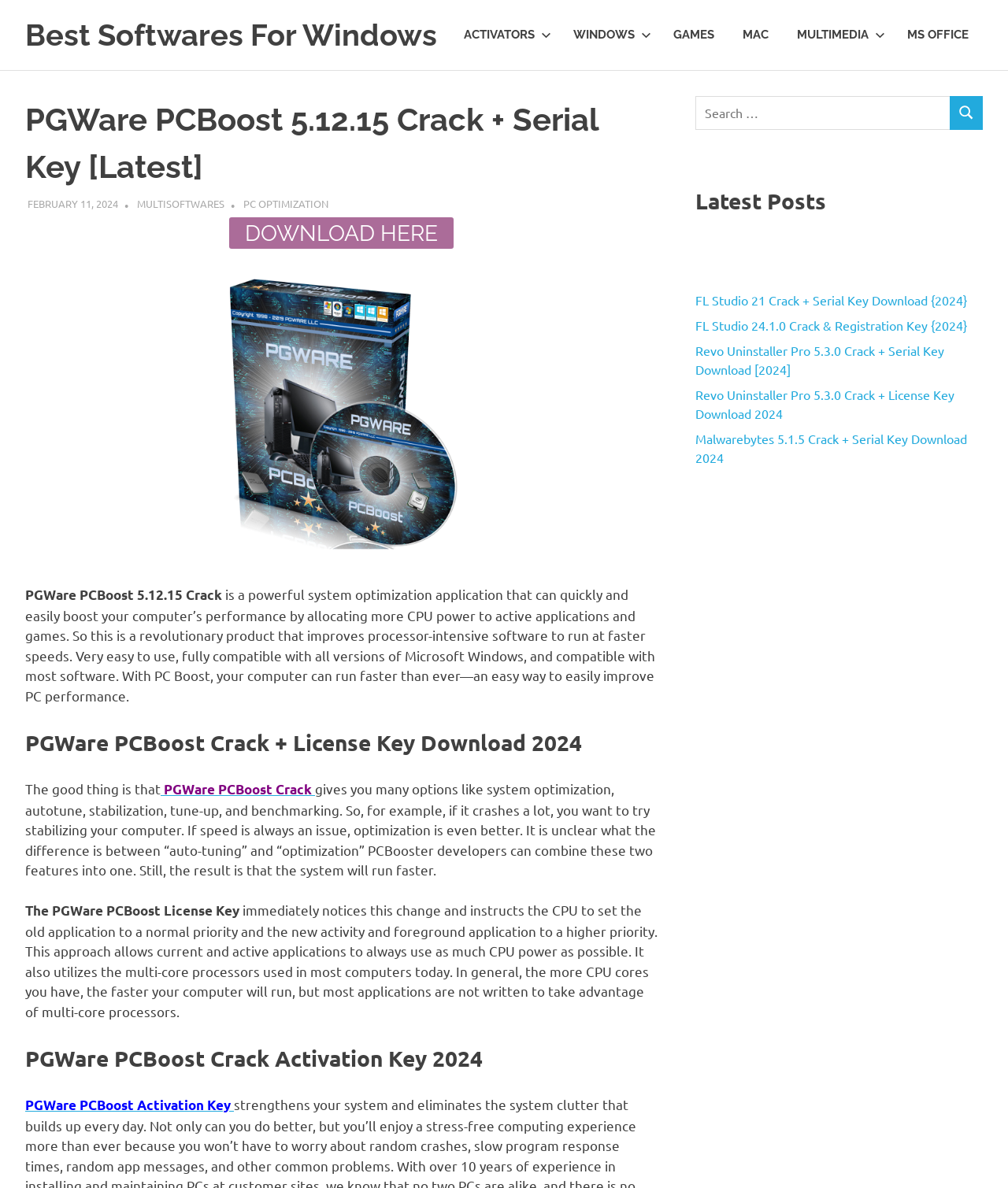Can you find the bounding box coordinates for the element to click on to achieve the instruction: "Visit the 'ACTIVATORS' page"?

[0.446, 0.01, 0.555, 0.049]